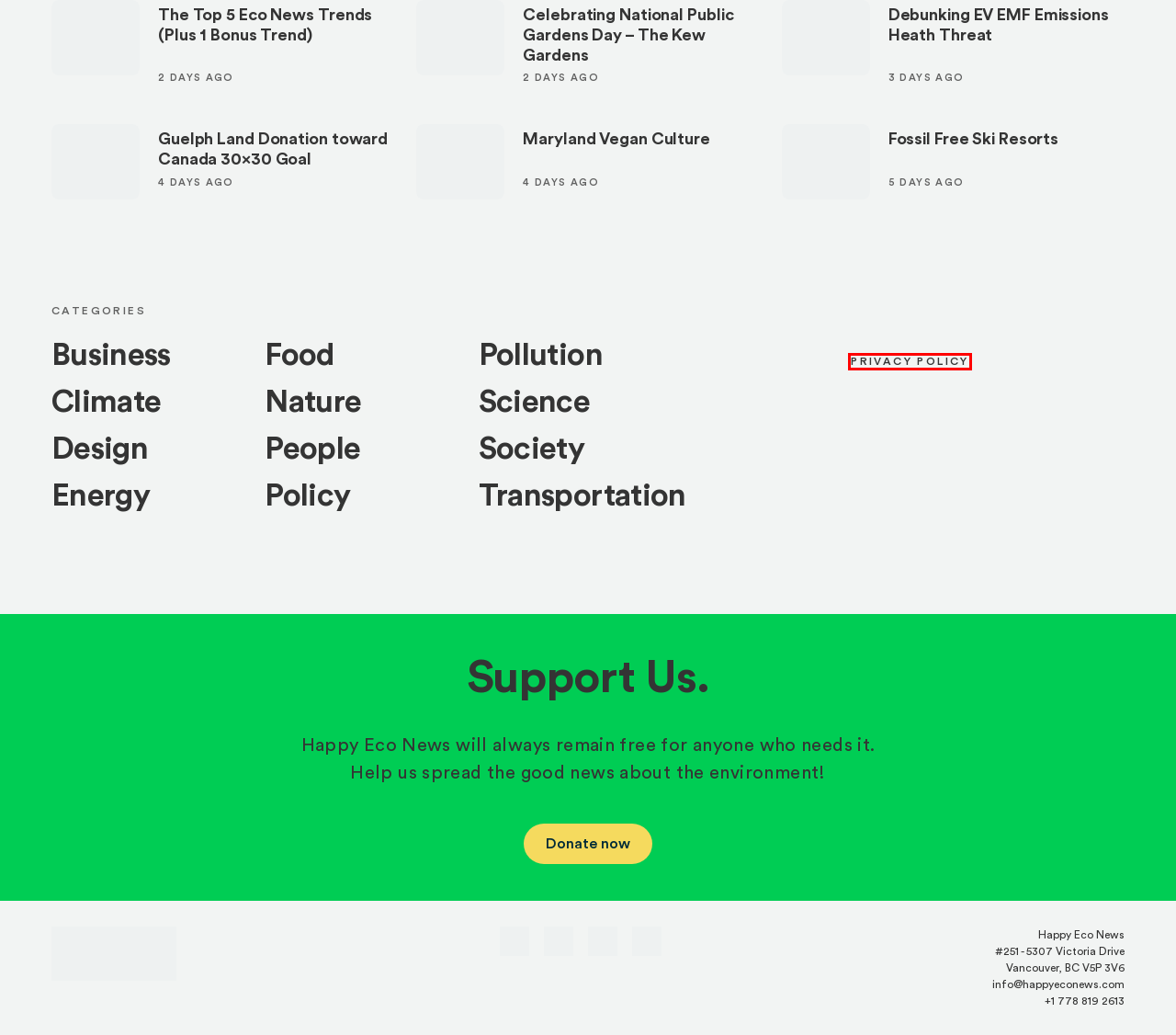Given a screenshot of a webpage with a red bounding box around a UI element, please identify the most appropriate webpage description that matches the new webpage after you click on the element. Here are the candidates:
A. The Kew Gardens- Celebrating National Public Gardens Day
B. People | Happy Eco News
C. Privacy Policy | Happy Eco News
D. Design | Happy Eco News
E. Business | Happy Eco News
F. Food | Happy Eco News
G. The Top 5 Eco News Trends (Plus 1 Bonus Trend) | Happy Eco News
H. Policy | Happy Eco News

C